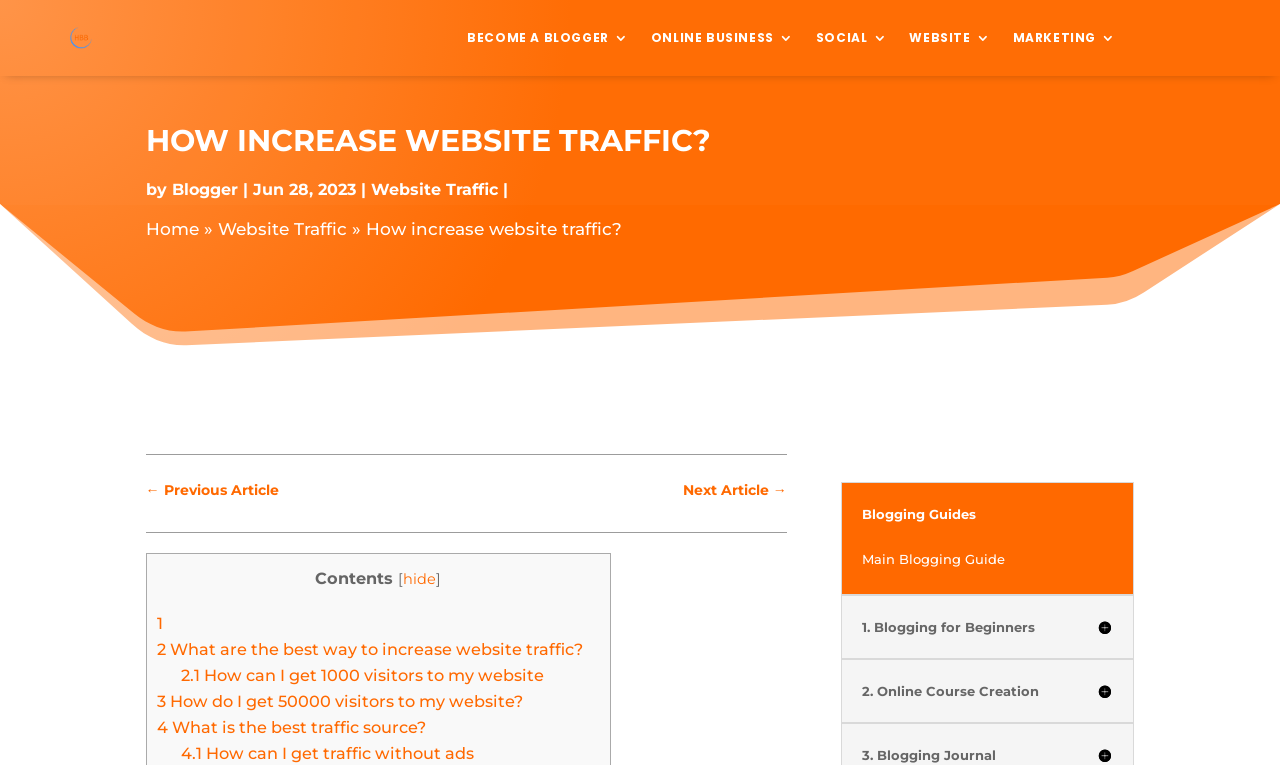Extract the primary header of the webpage and generate its text.

HOW INCREASE WEBSITE TRAFFIC?